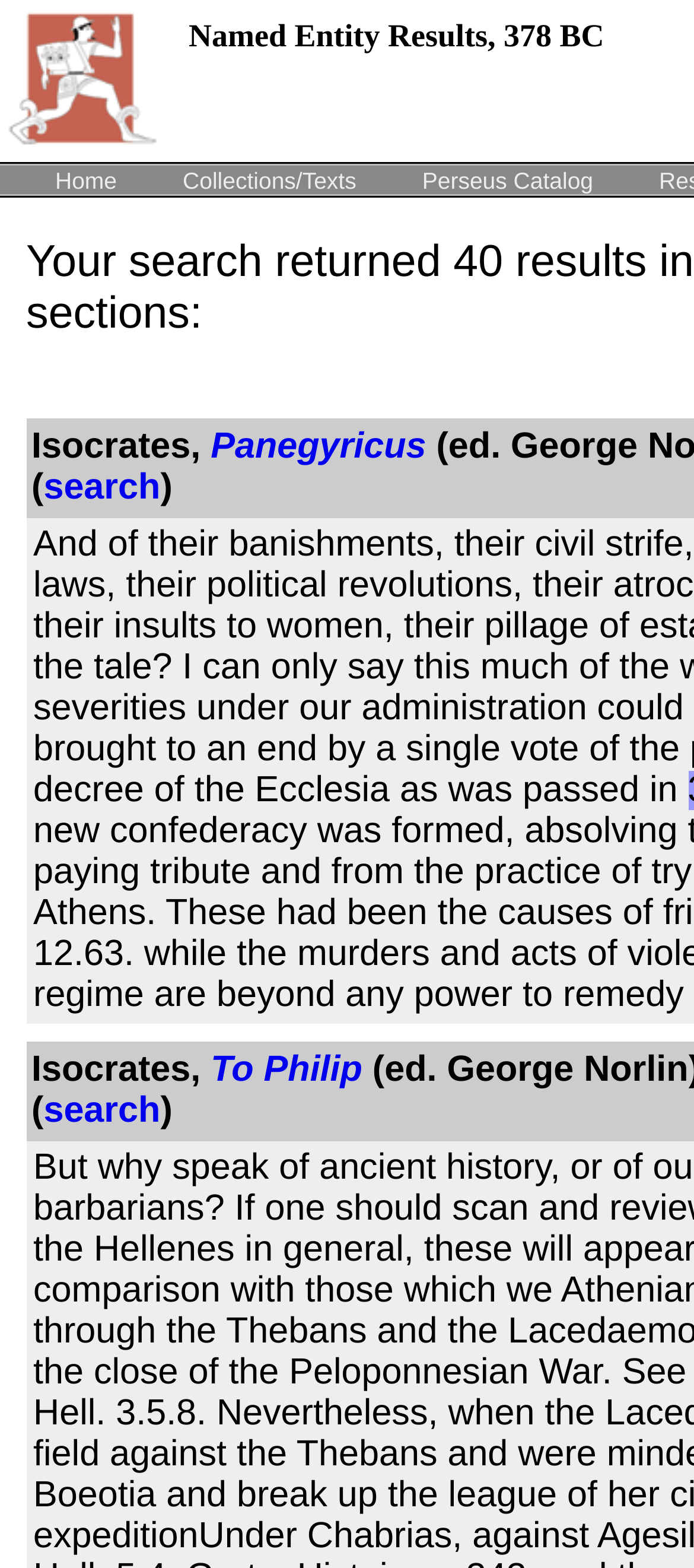Using the webpage screenshot, find the UI element described by To Philip. Provide the bounding box coordinates in the format (top-left x, top-left y, bottom-right x, bottom-right y), ensuring all values are floating point numbers between 0 and 1.

[0.304, 0.67, 0.522, 0.695]